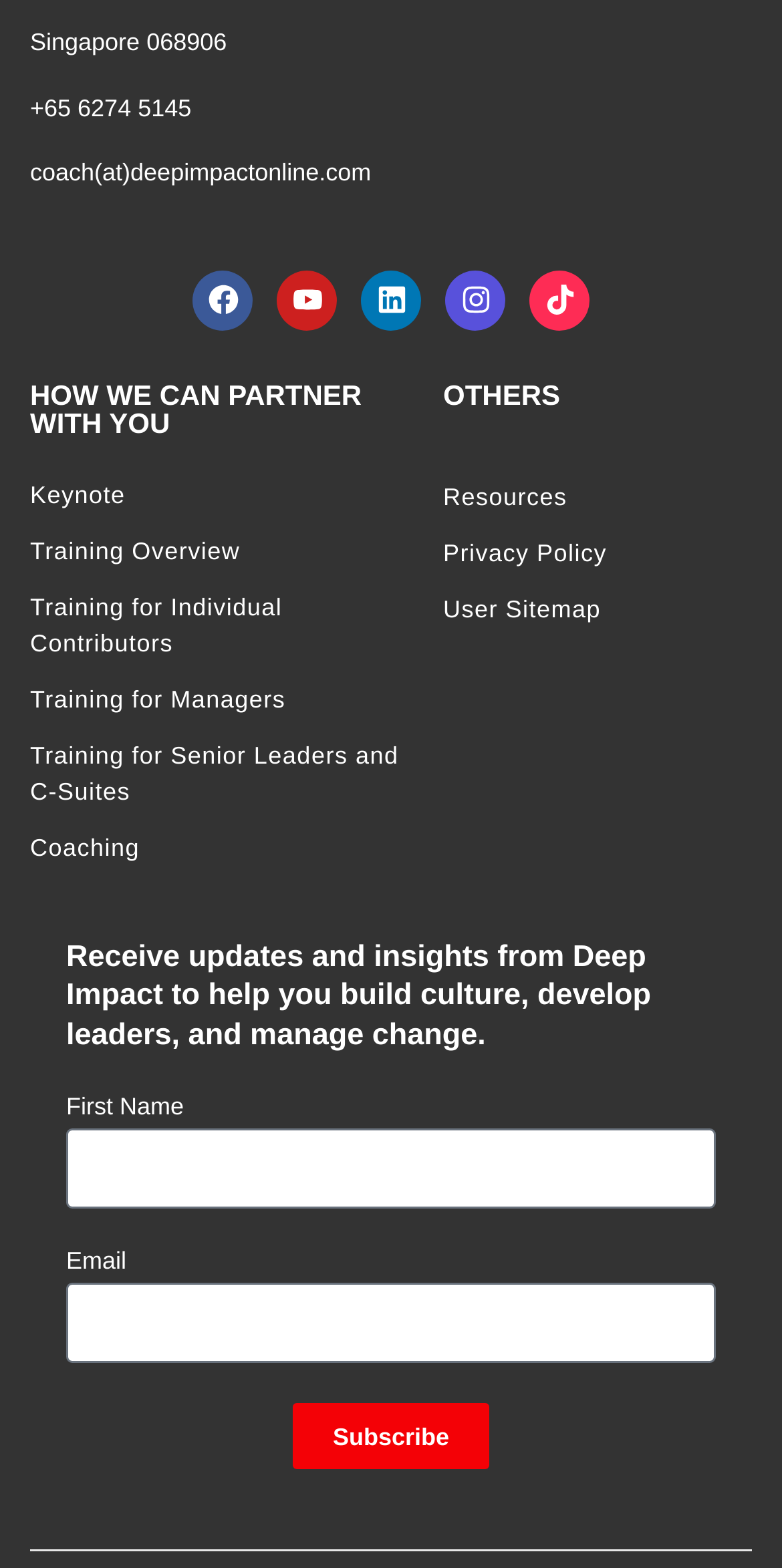Determine the bounding box coordinates of the element that should be clicked to execute the following command: "Enter your first name".

[0.085, 0.72, 0.915, 0.771]